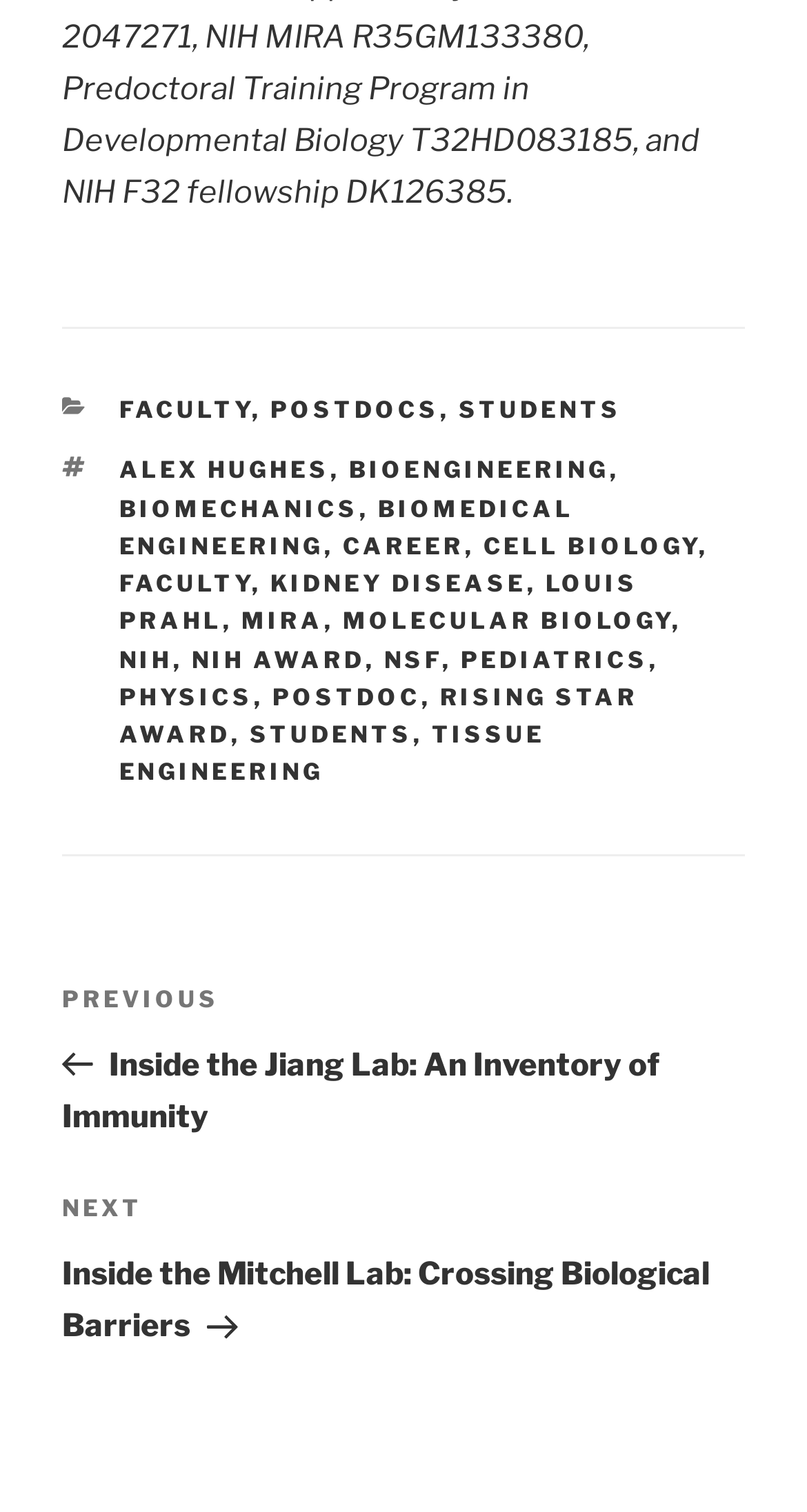What is the last tag listed? Observe the screenshot and provide a one-word or short phrase answer.

TISSUE ENGINEERING